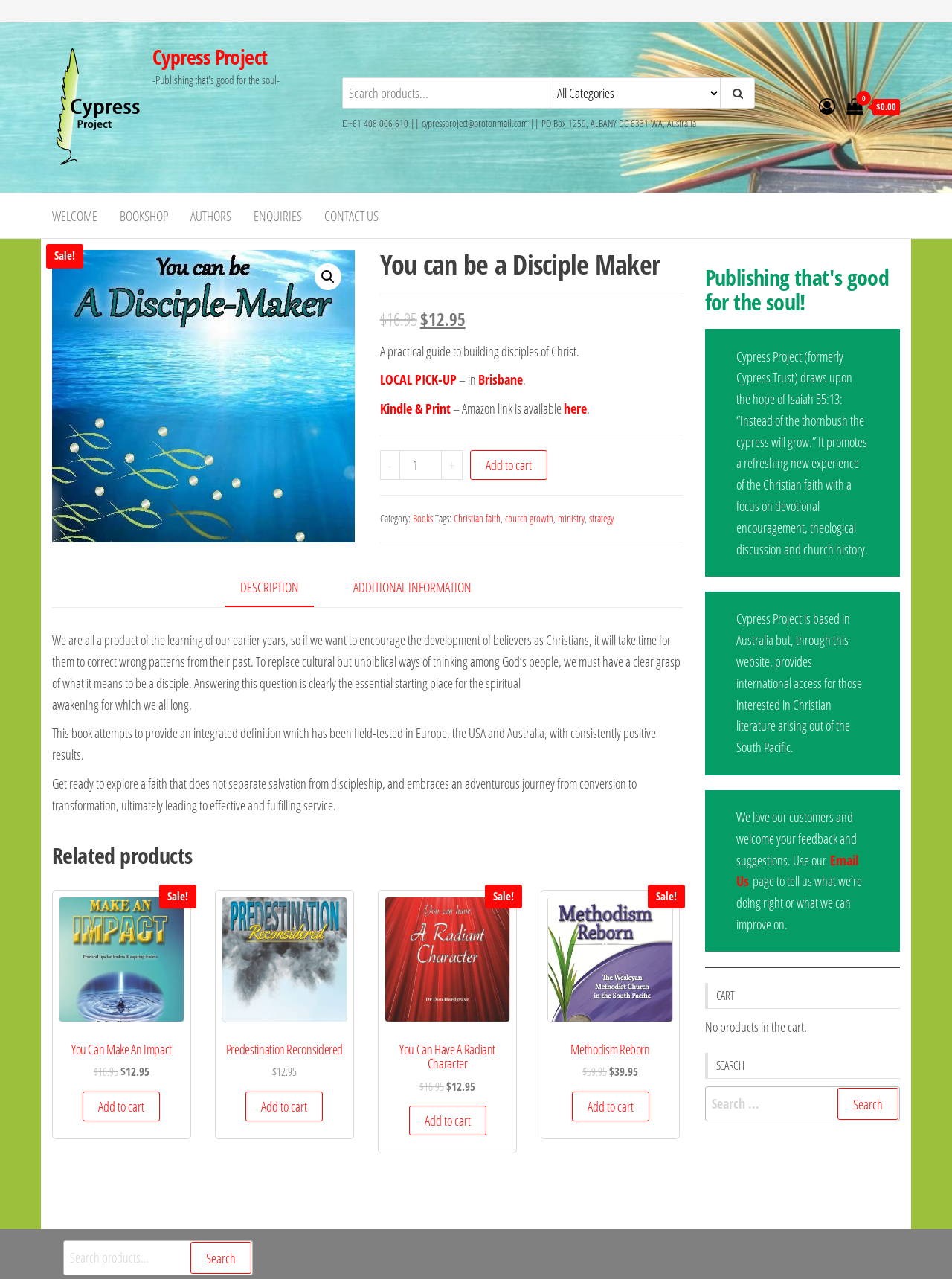Based on the element description title="The Dogs of Brownsville", identify the bounding box of the UI element in the given webpage screenshot. The coordinates should be in the format (top-left x, top-left y, bottom-right x, bottom-right y) and must be between 0 and 1.

None